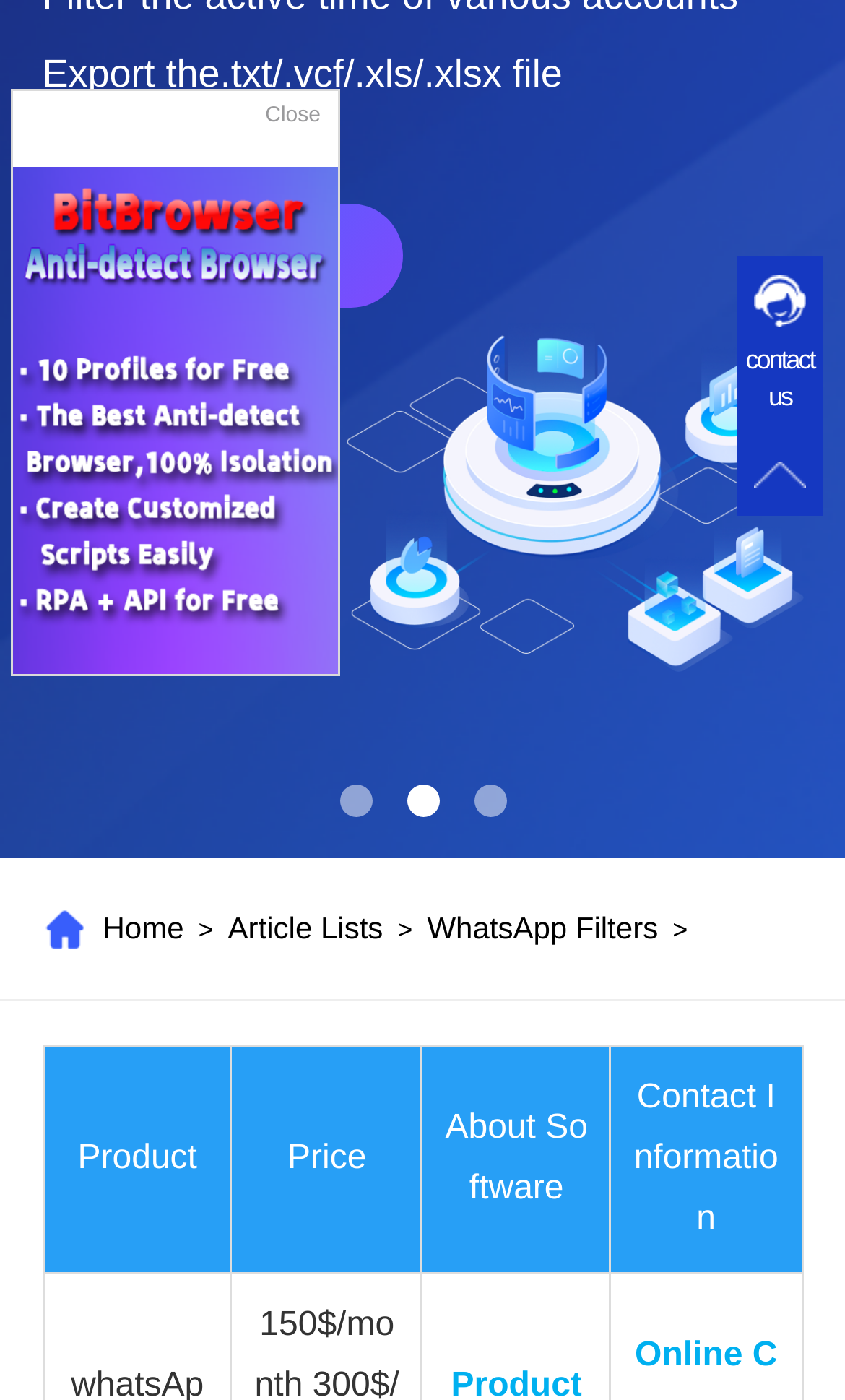Can you find the bounding box coordinates for the UI element given this description: "Home"? Provide the coordinates as four float numbers between 0 and 1: [left, top, right, bottom].

[0.122, 0.637, 0.218, 0.691]